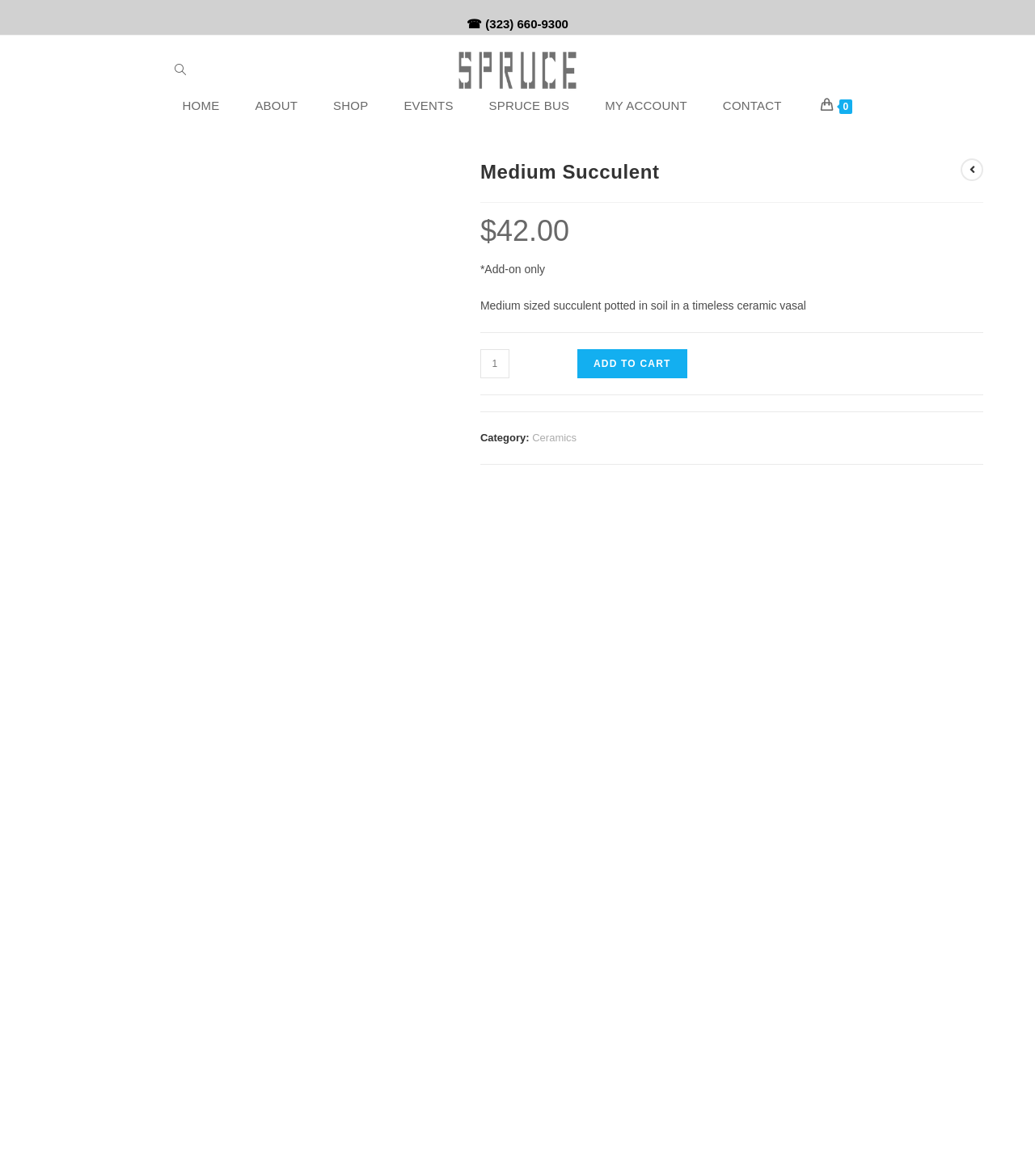Please find the bounding box coordinates of the section that needs to be clicked to achieve this instruction: "Call the phone number".

[0.451, 0.014, 0.549, 0.026]